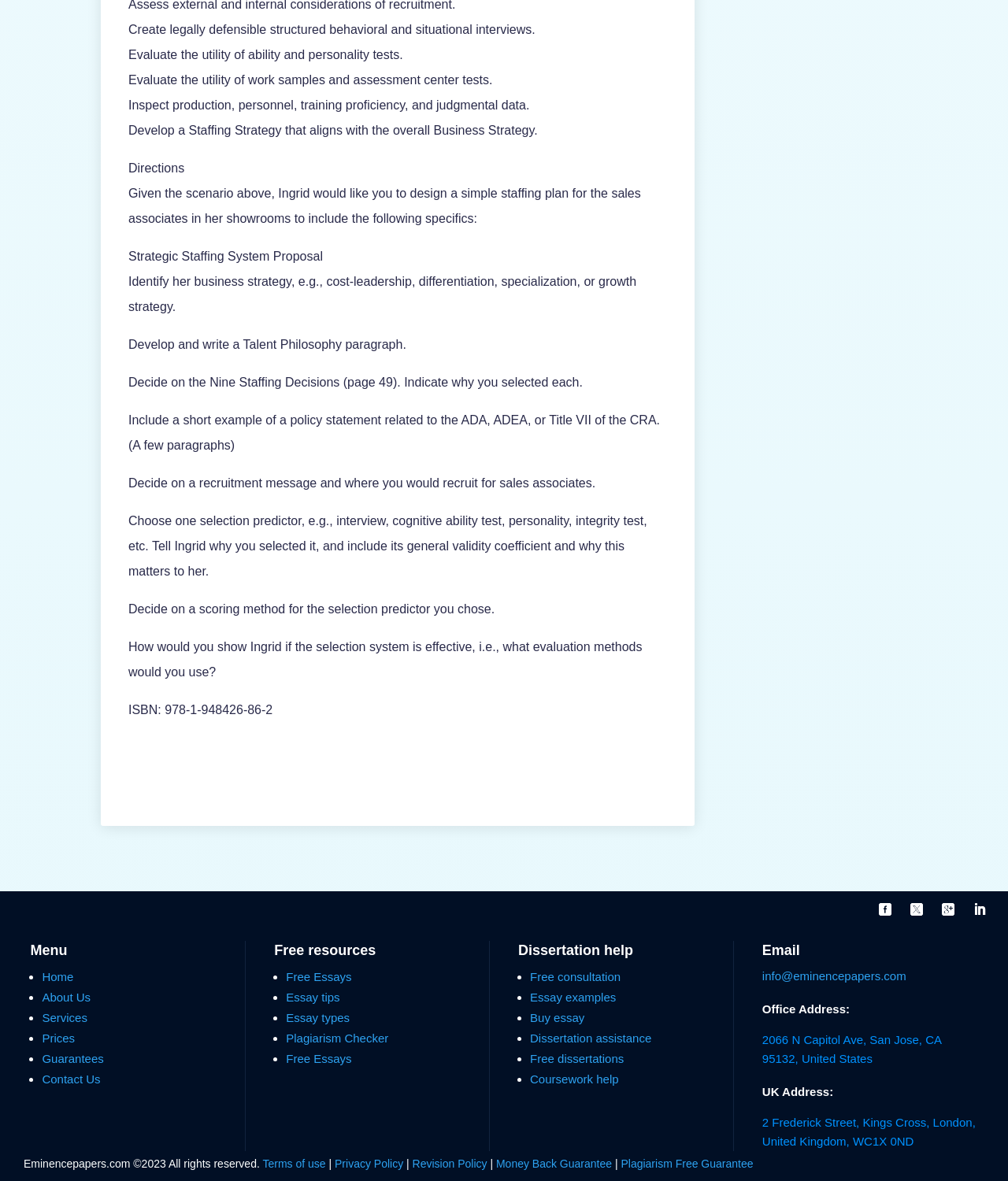What is the purpose of the 'Order Solution Now' button?
Give a single word or phrase answer based on the content of the image.

To order a solution